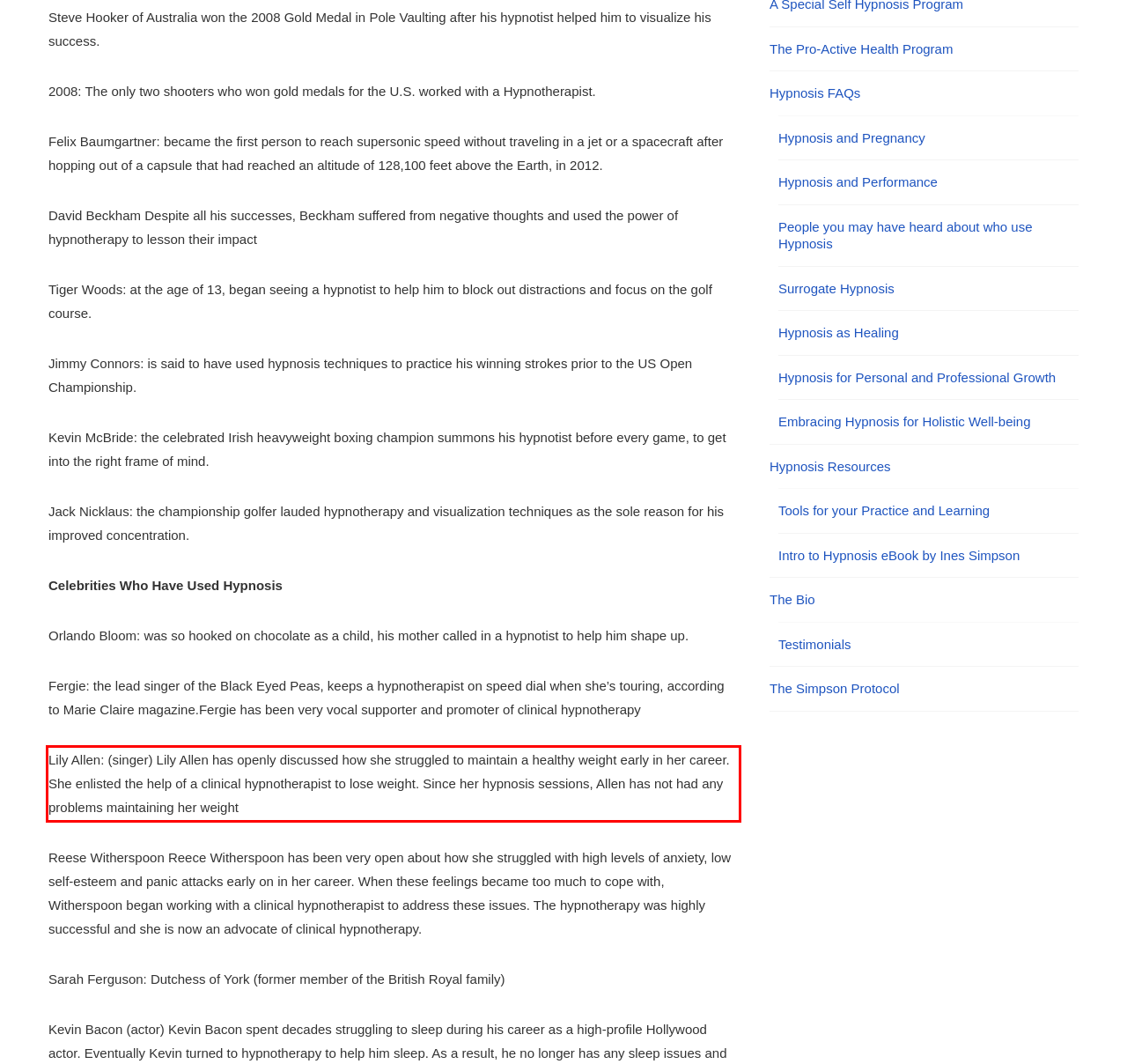From the given screenshot of a webpage, identify the red bounding box and extract the text content within it.

Lily Allen: (singer) Lily Allen has openly discussed how she struggled to maintain a healthy weight early in her career. She enlisted the help of a clinical hypnotherapist to lose weight. Since her hypnosis sessions, Allen has not had any problems maintaining her weight